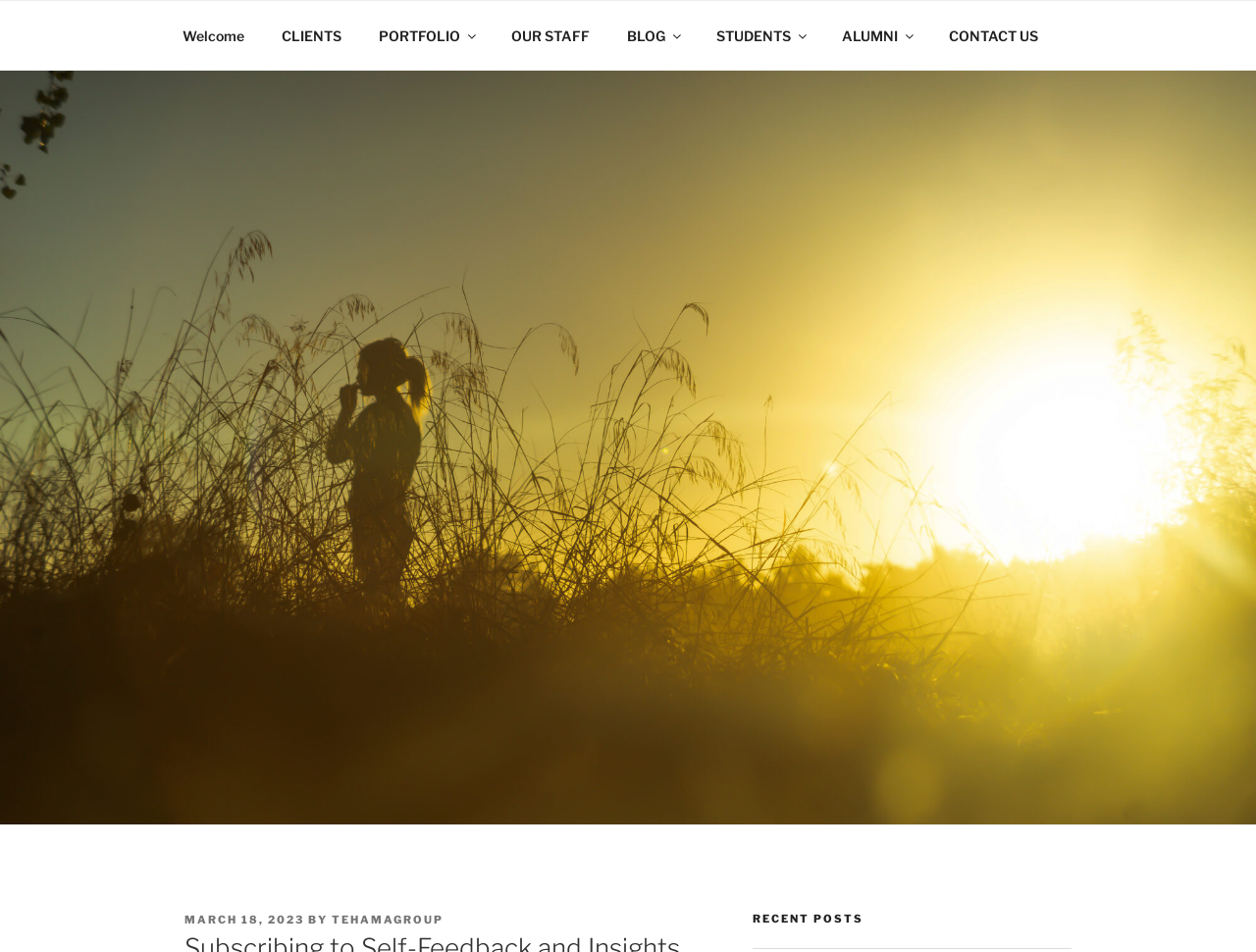Please provide the bounding box coordinates for the element that needs to be clicked to perform the instruction: "read the blog". The coordinates must consist of four float numbers between 0 and 1, formatted as [left, top, right, bottom].

[0.485, 0.012, 0.554, 0.062]